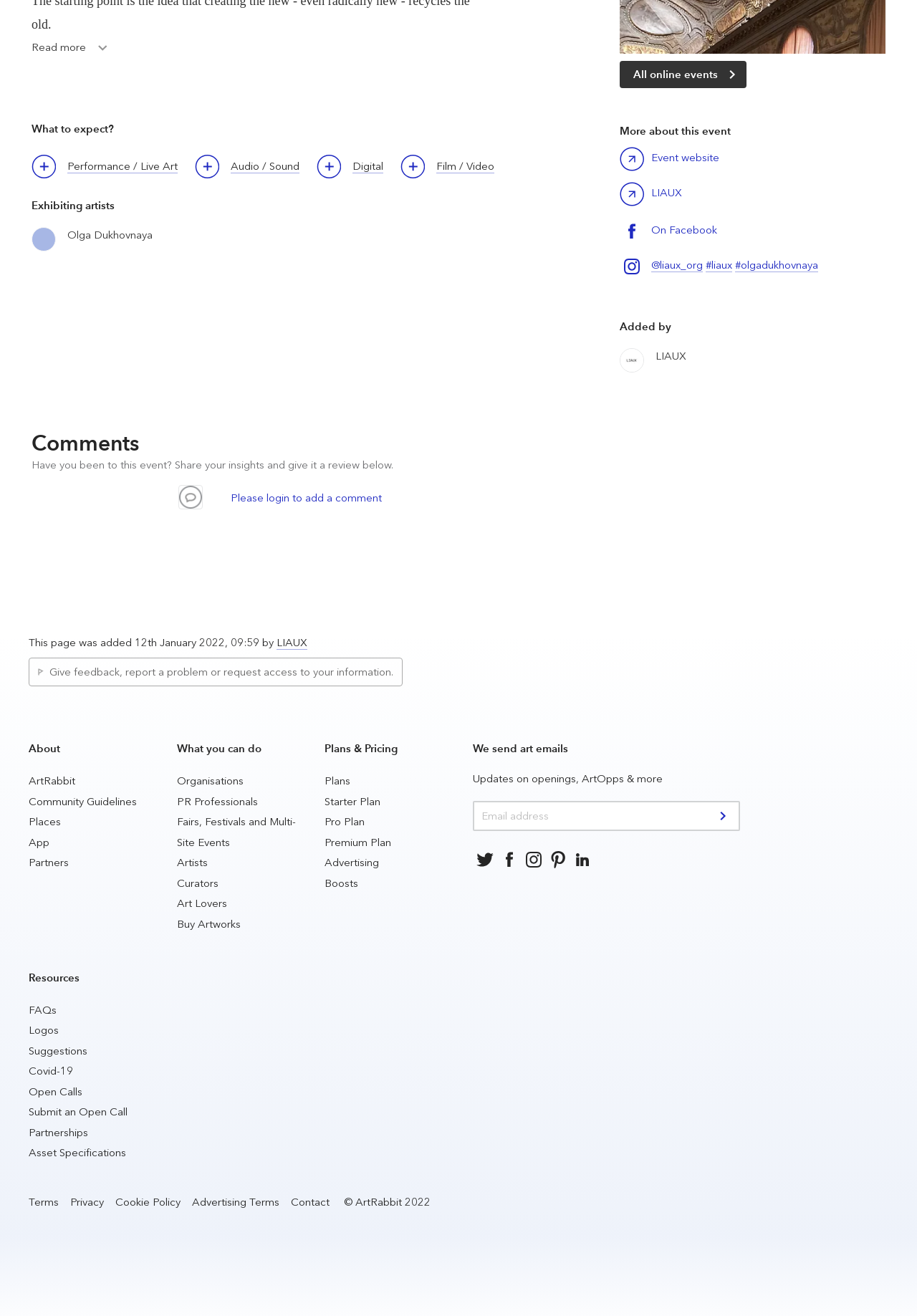Who is the exhibiting artist?
Please use the image to provide an in-depth answer to the question.

I can see that there are two links with the text 'Olga Dukhovnaya' which suggests that she is one of the exhibiting artists. Additionally, there is a button 'Save / follow Olga Dukhovnaya' which further supports this conclusion.